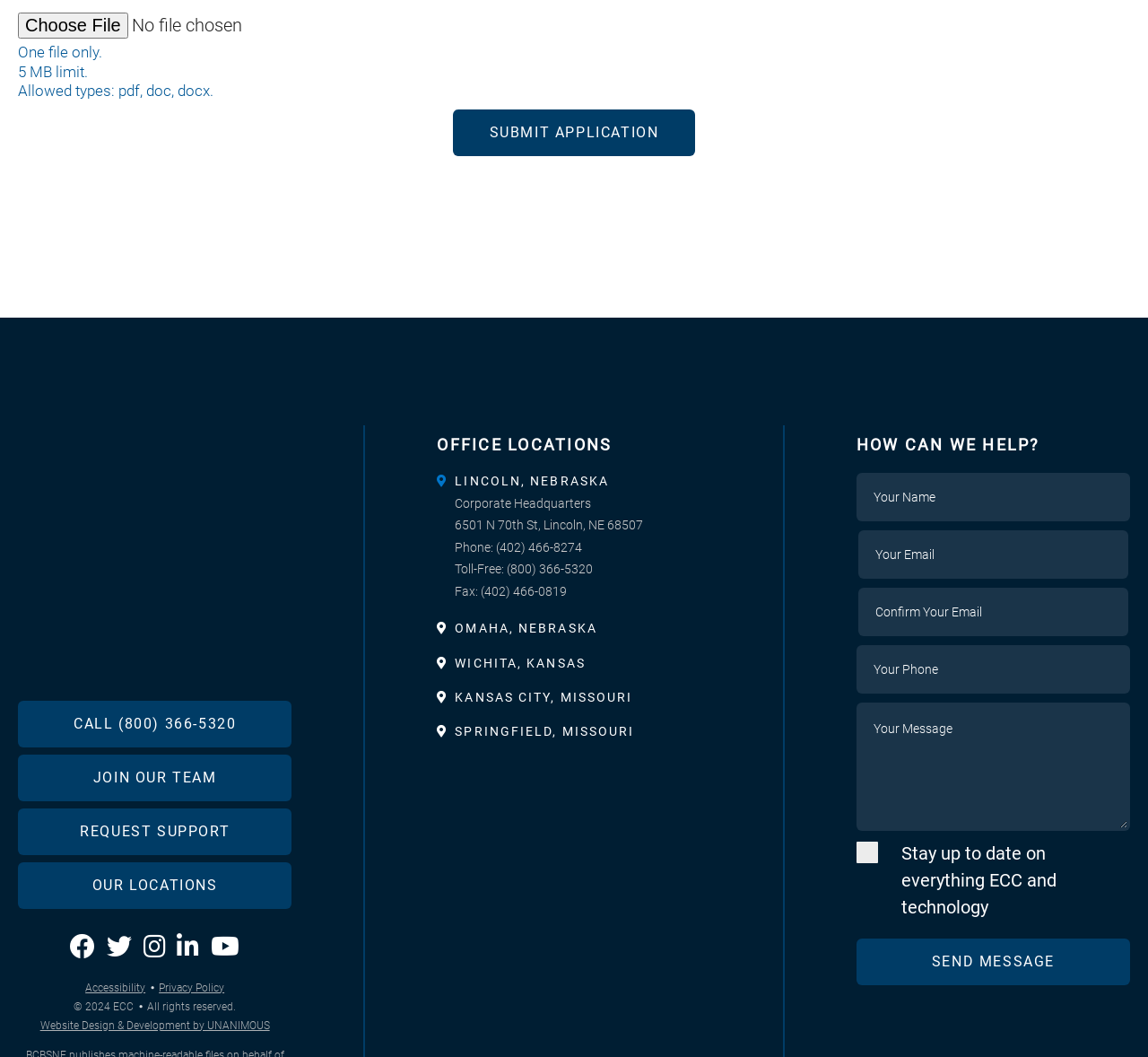Using the element description: "Lincoln, Nebraska", determine the bounding box coordinates. The coordinates should be in the format [left, top, right, bottom], with values between 0 and 1.

[0.396, 0.447, 0.619, 0.463]